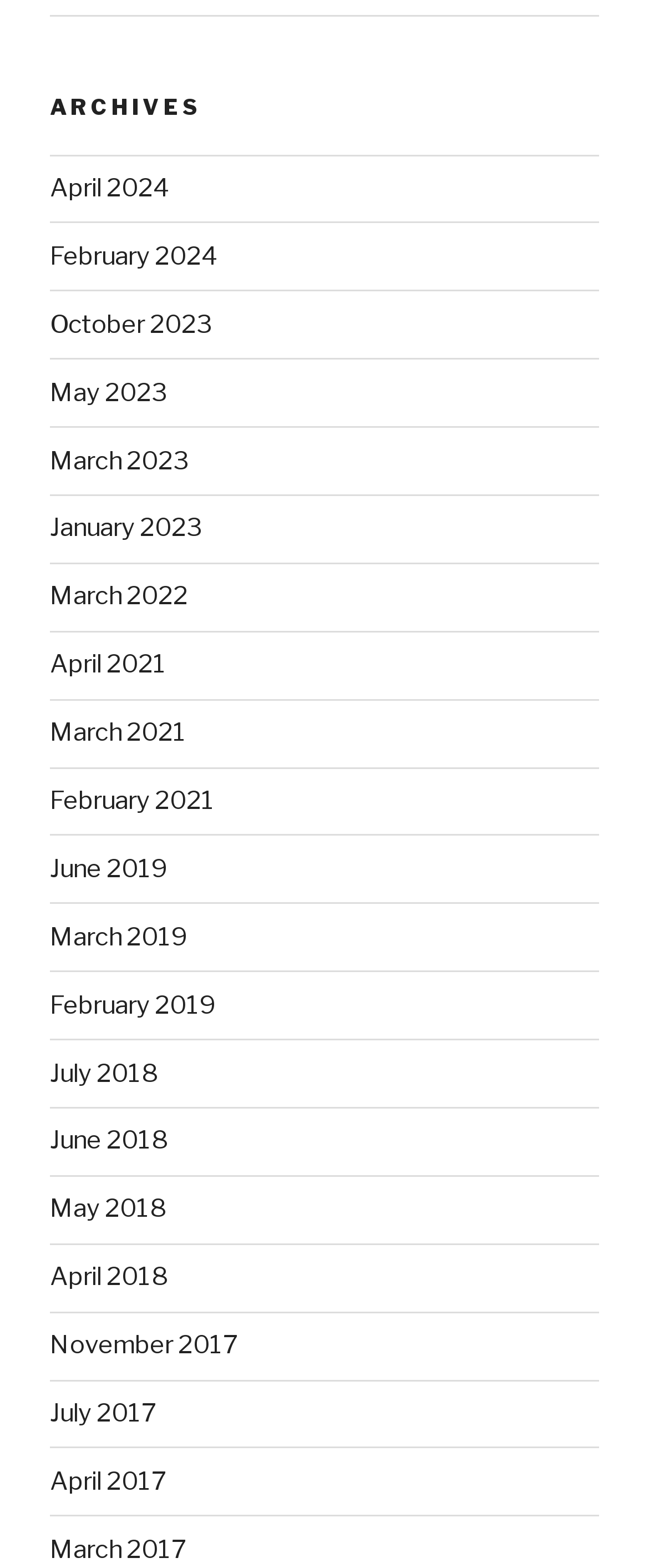From the given element description: "March 2021", find the bounding box for the UI element. Provide the coordinates as four float numbers between 0 and 1, in the order [left, top, right, bottom].

[0.077, 0.458, 0.287, 0.477]